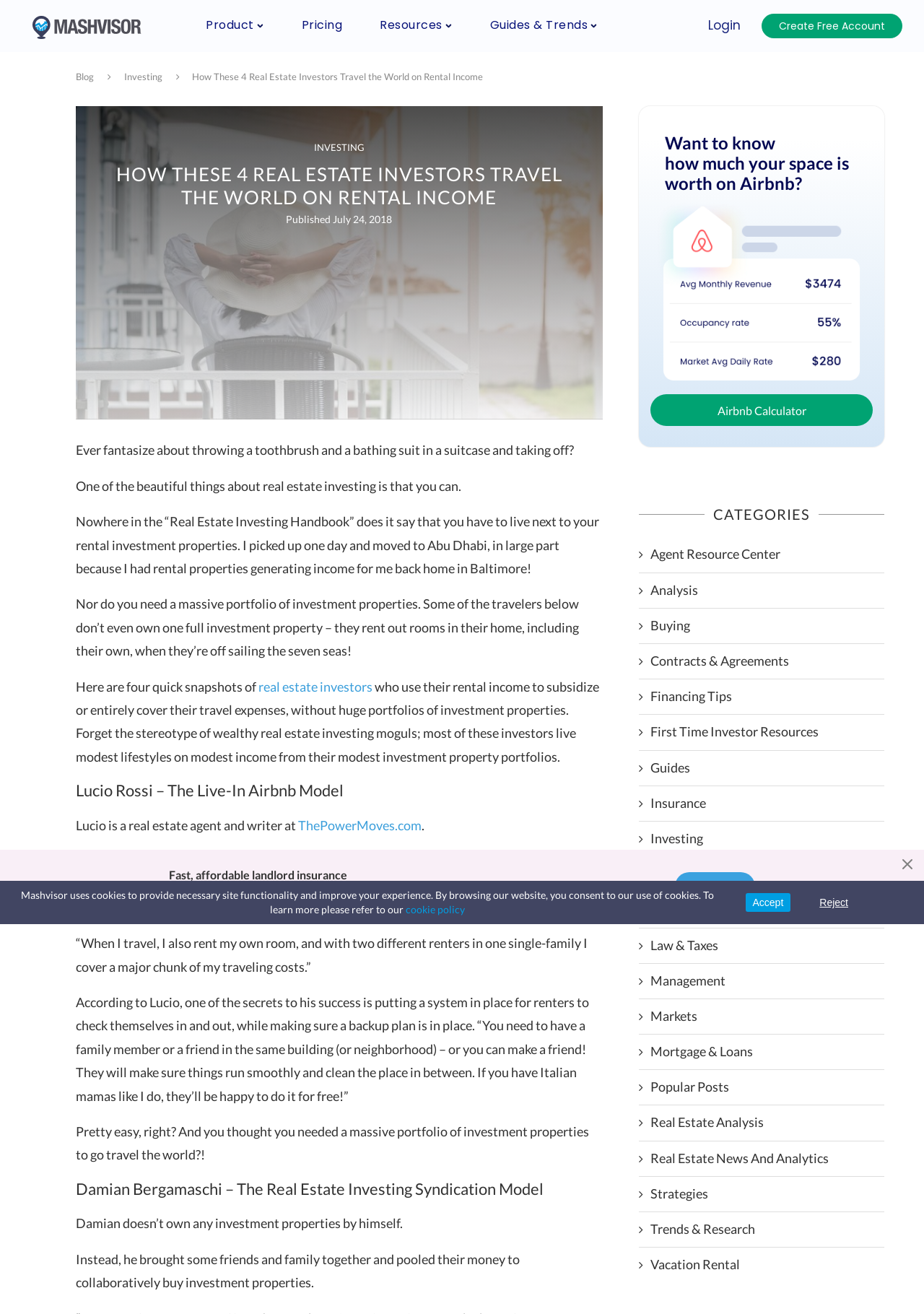Determine the coordinates of the bounding box that should be clicked to complete the instruction: "Explore the 'Investing' category". The coordinates should be represented by four float numbers between 0 and 1: [left, top, right, bottom].

[0.134, 0.054, 0.176, 0.063]